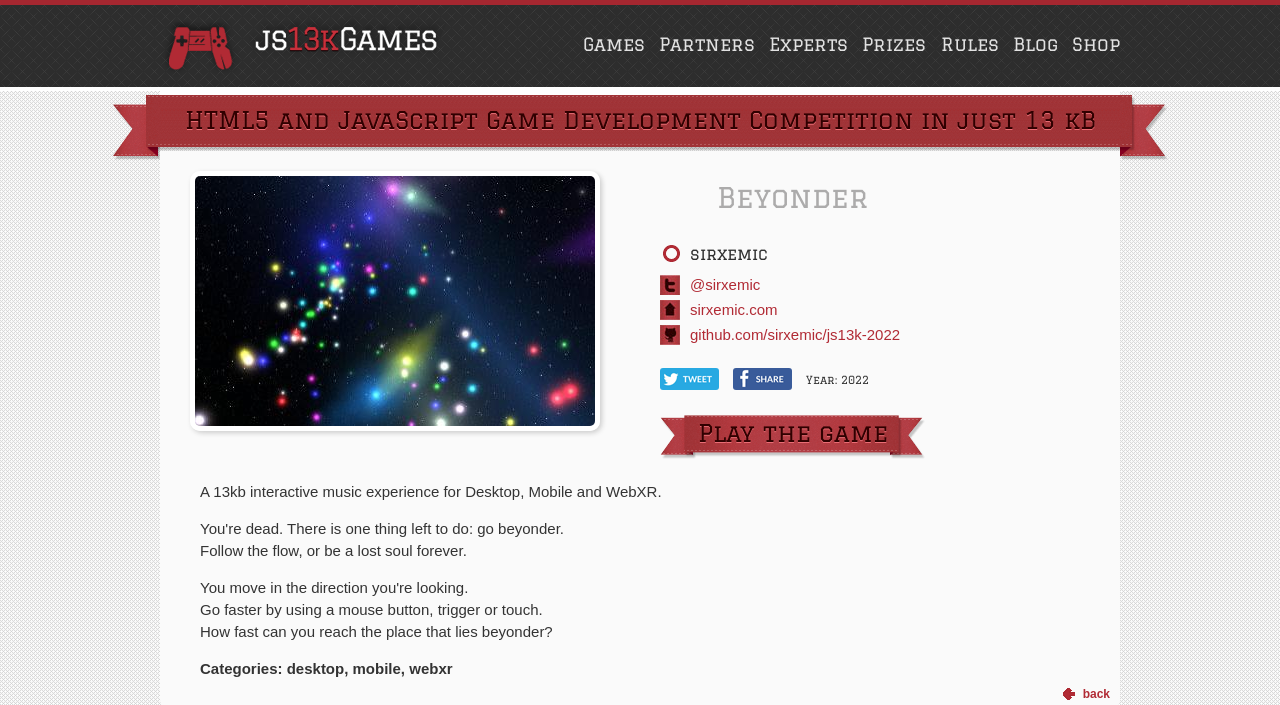Please predict the bounding box coordinates of the element's region where a click is necessary to complete the following instruction: "Click on the js13kGames link". The coordinates should be represented by four float numbers between 0 and 1, i.e., [left, top, right, bottom].

[0.125, 0.021, 0.355, 0.109]